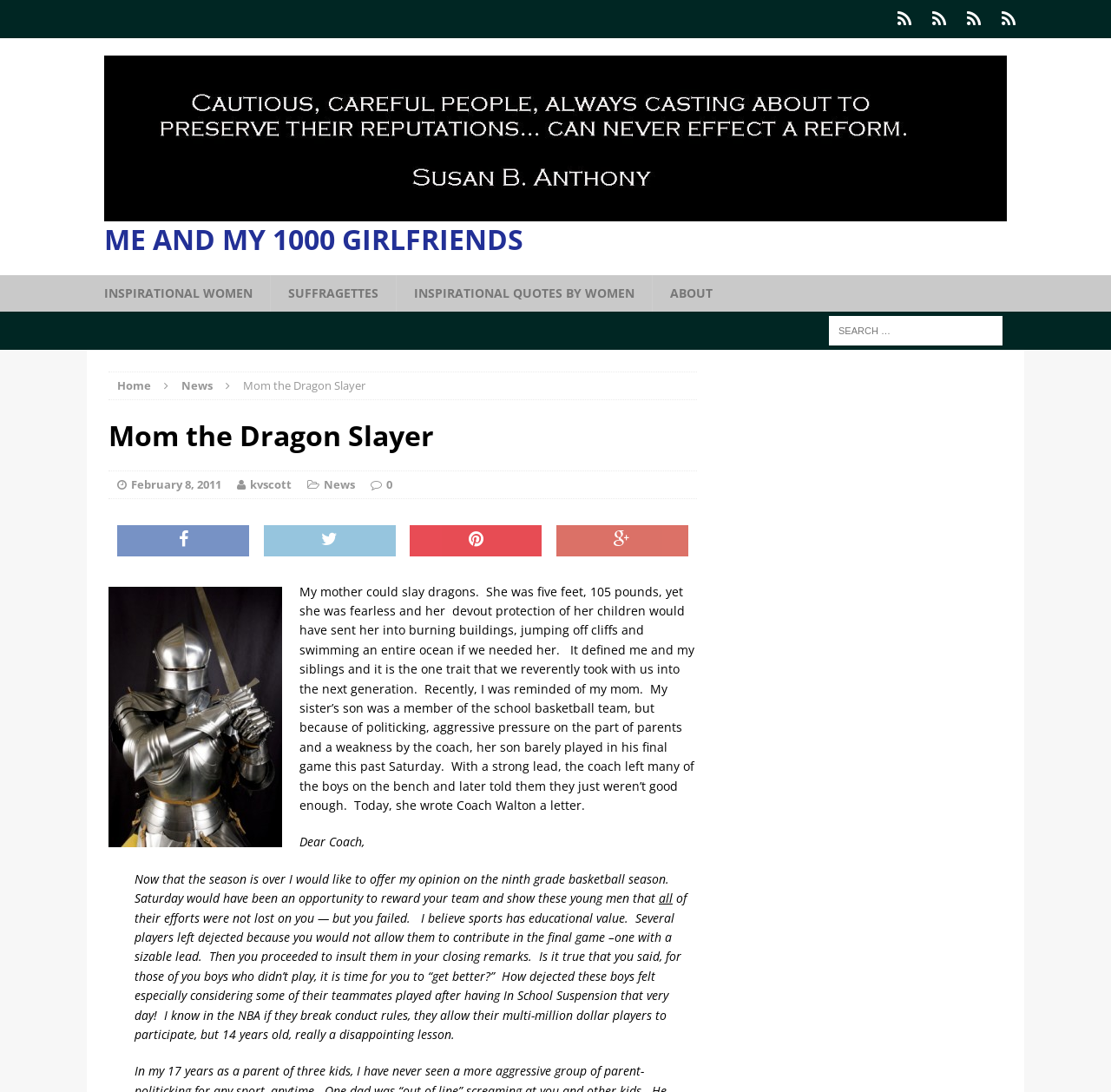What is the reason for the author's sister's son not playing in the final game?
Can you give a detailed and elaborate answer to the question?

According to the webpage, the author's sister's son did not play in the final game due to politicking and the coach's weakness, despite having a strong lead.